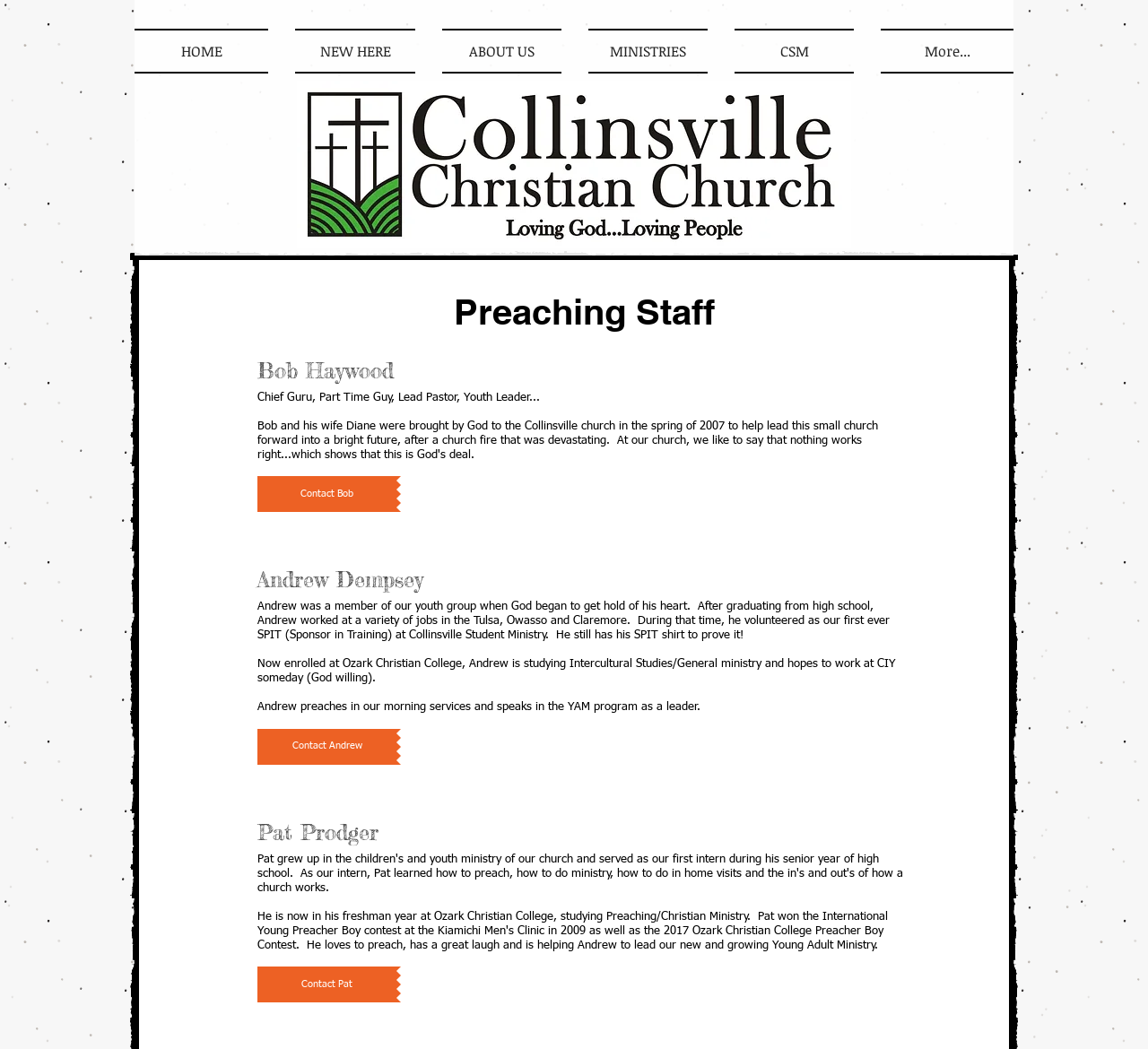Please provide a one-word or short phrase answer to the question:
What is the role of Andrew Dempsey?

Youth Leader